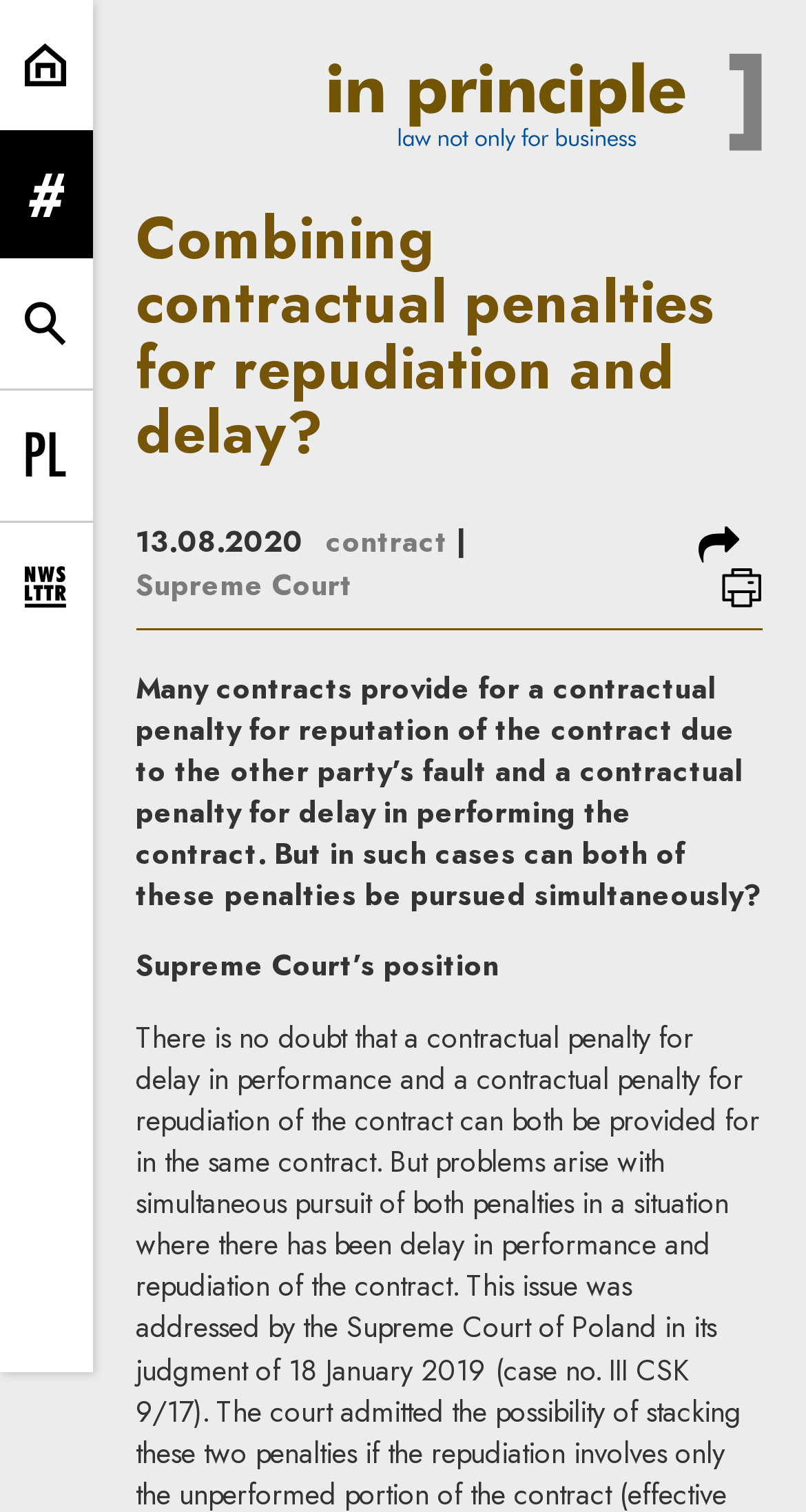What is the date of the article?
Answer with a single word or short phrase according to what you see in the image.

13.08.2020